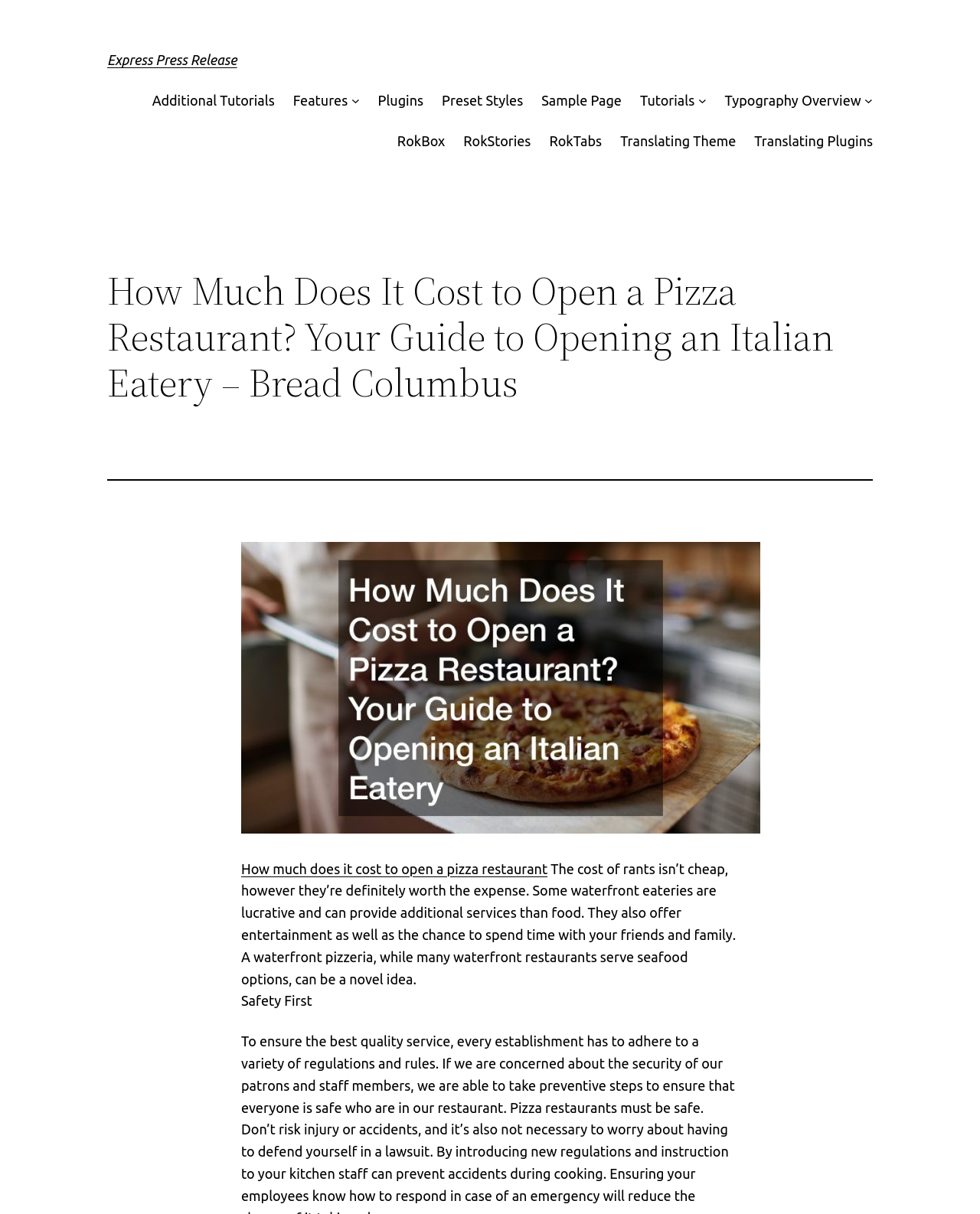Please specify the bounding box coordinates for the clickable region that will help you carry out the instruction: "Browse archives".

None